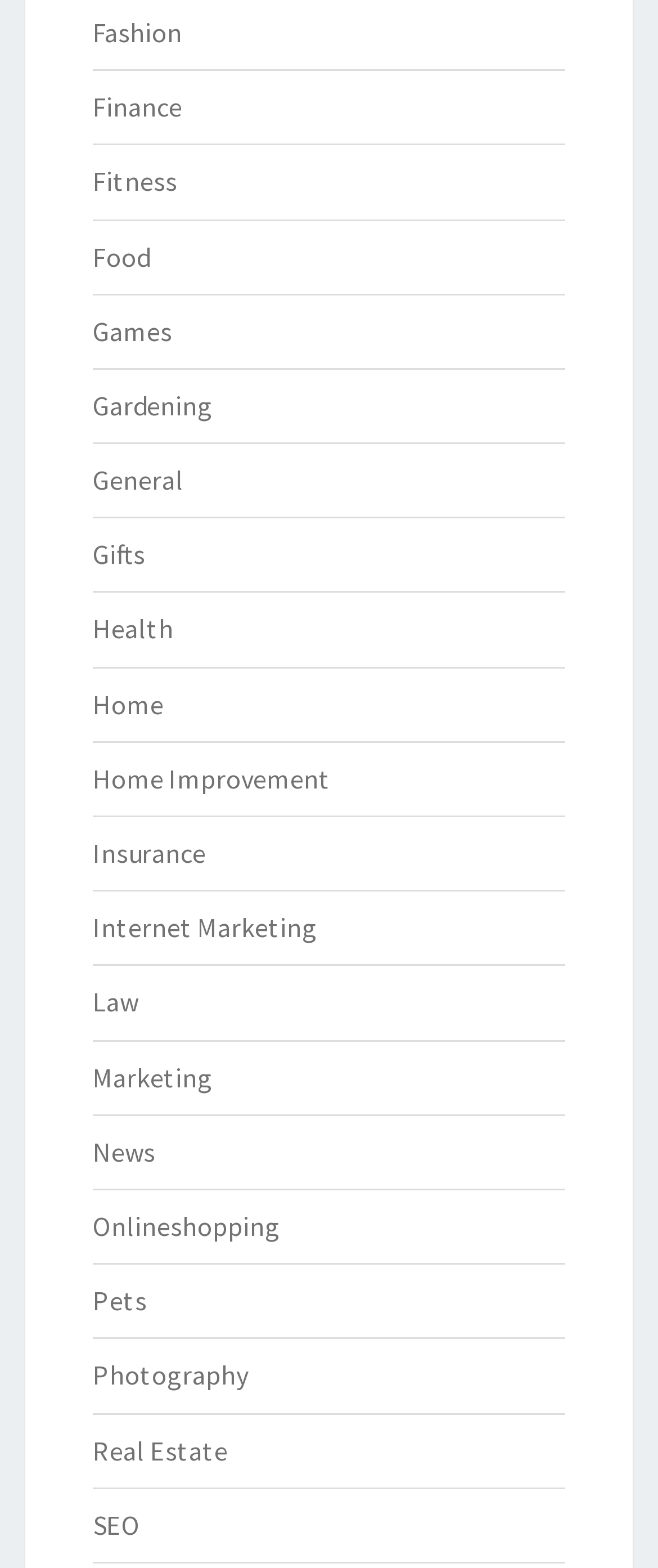What is the first category listed?
Use the image to answer the question with a single word or phrase.

Fashion